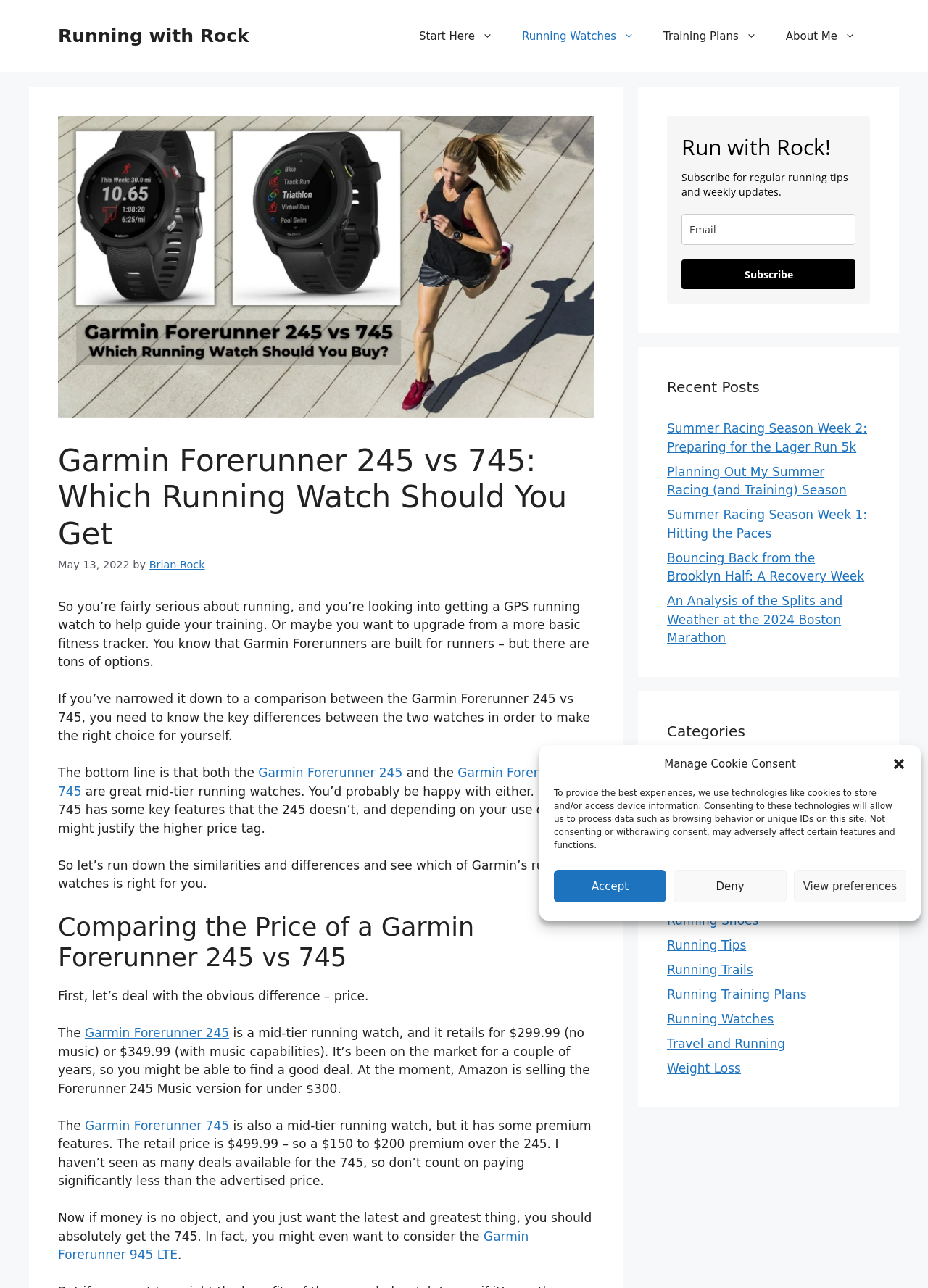Identify the bounding box coordinates of the region I need to click to complete this instruction: "Click the 'Running with Rock' link".

[0.062, 0.02, 0.268, 0.036]